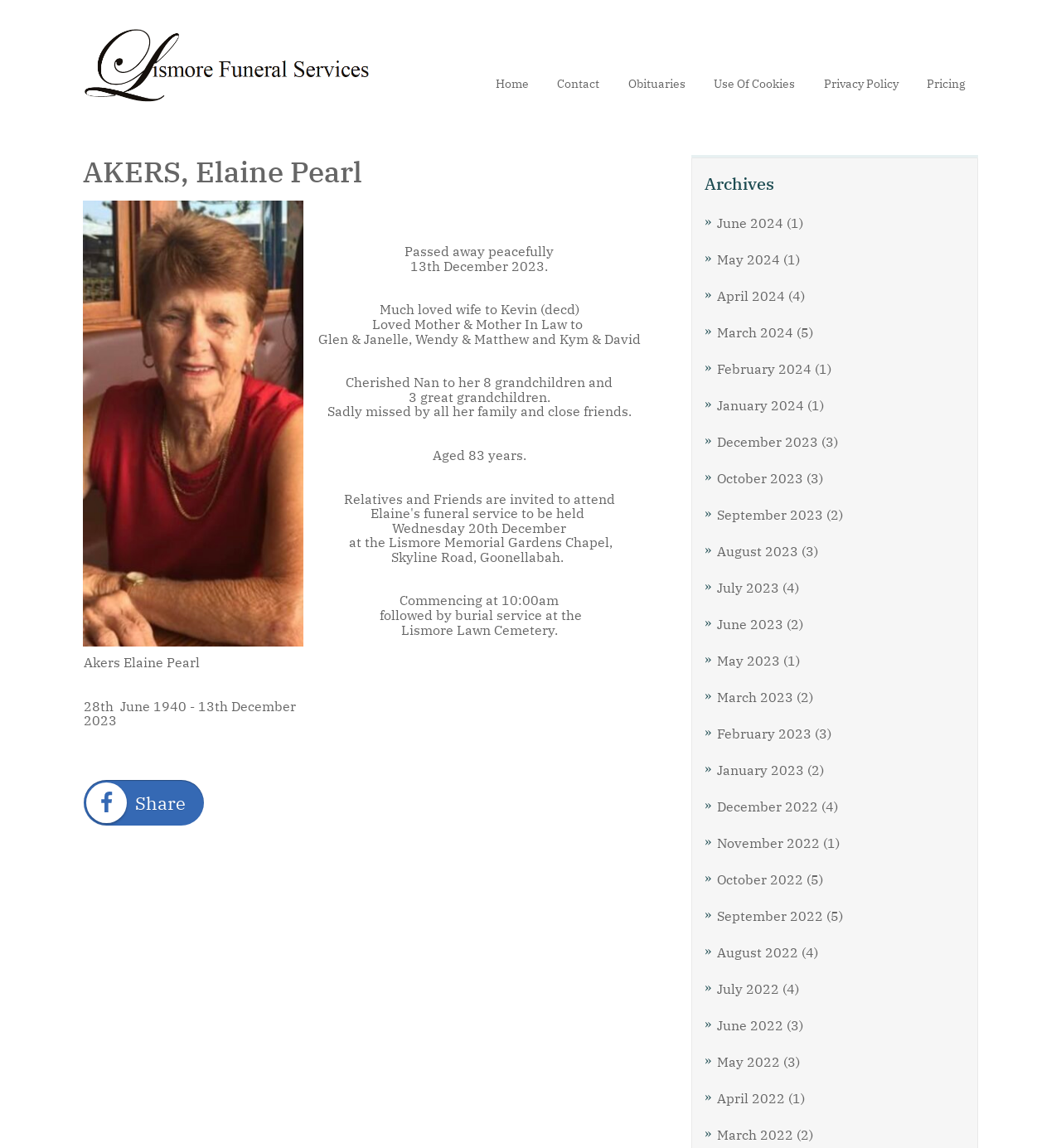Determine the bounding box coordinates of the element that should be clicked to execute the following command: "Click on Home".

[0.467, 0.066, 0.498, 0.079]